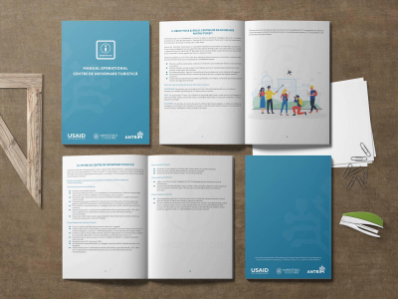What is the purpose of the guide?
Kindly offer a comprehensive and detailed response to the question.

The caption describes the guide as a comprehensive resource aimed at enhancing the operational efficiency of tourist information centers, suggesting that its purpose is to improve the functioning of these centers.